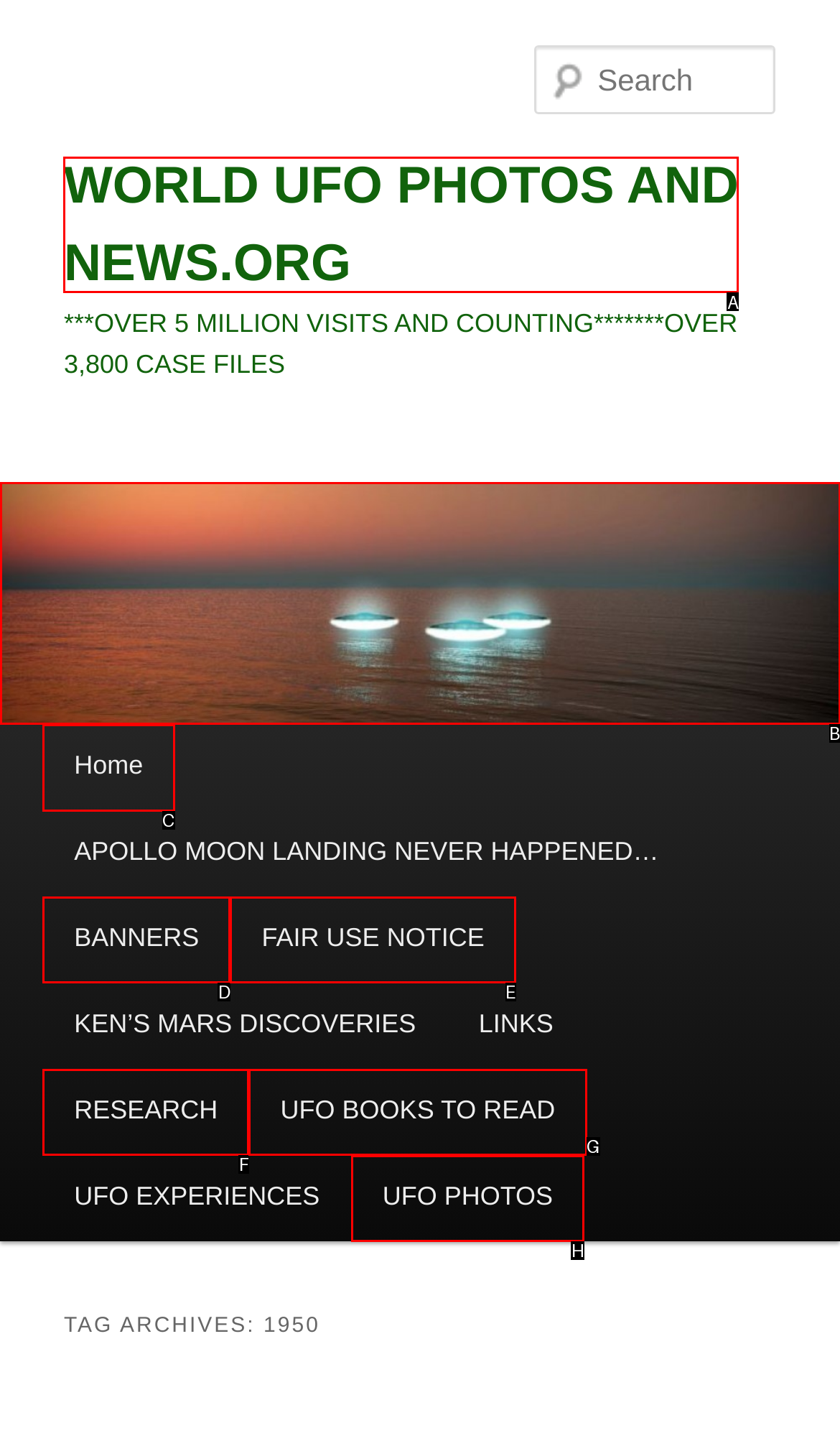Among the marked elements in the screenshot, which letter corresponds to the UI element needed for the task: Toggle navigation?

None